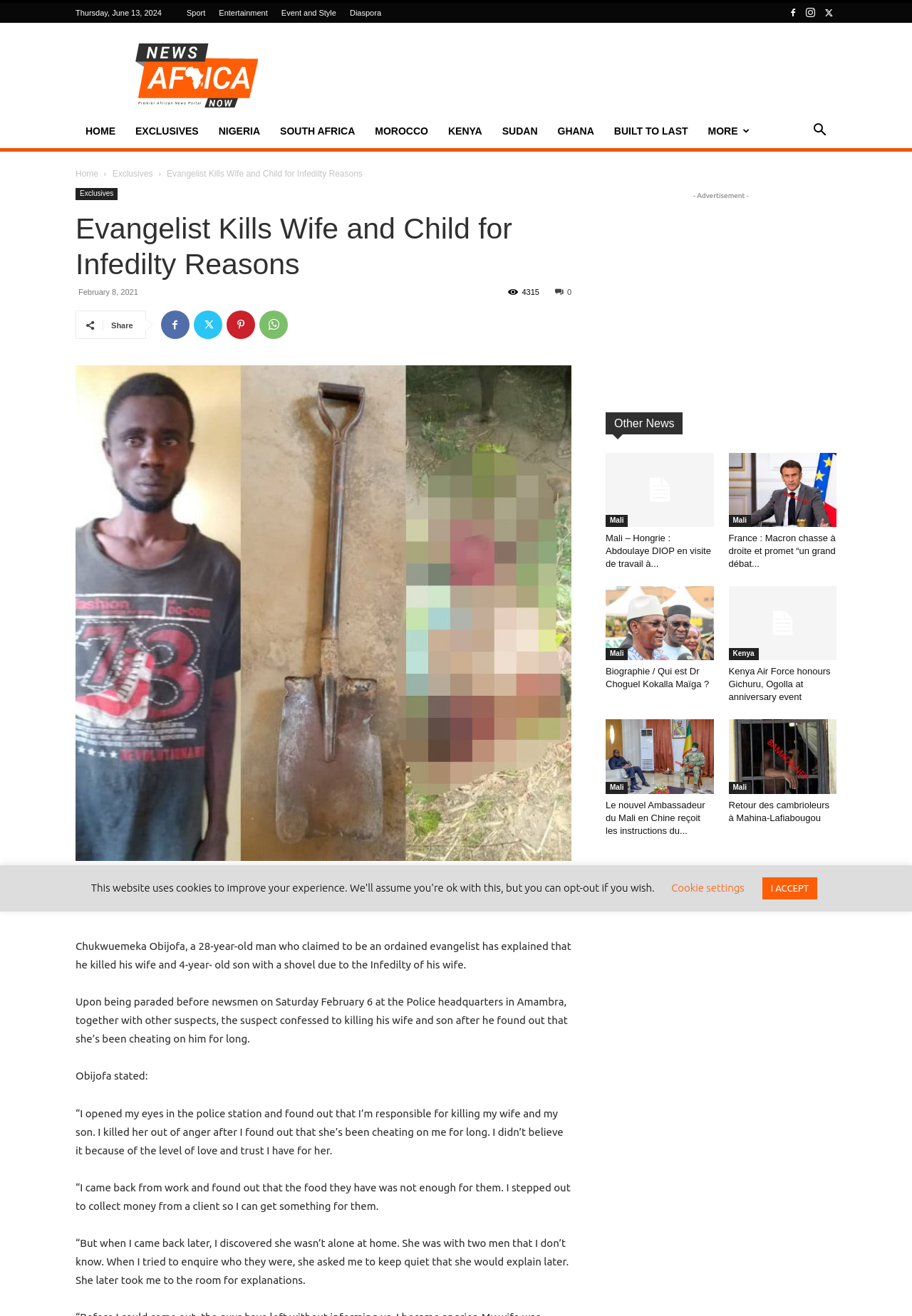Provide a one-word or short-phrase response to the question:
How old is the man who killed his wife and son?

28